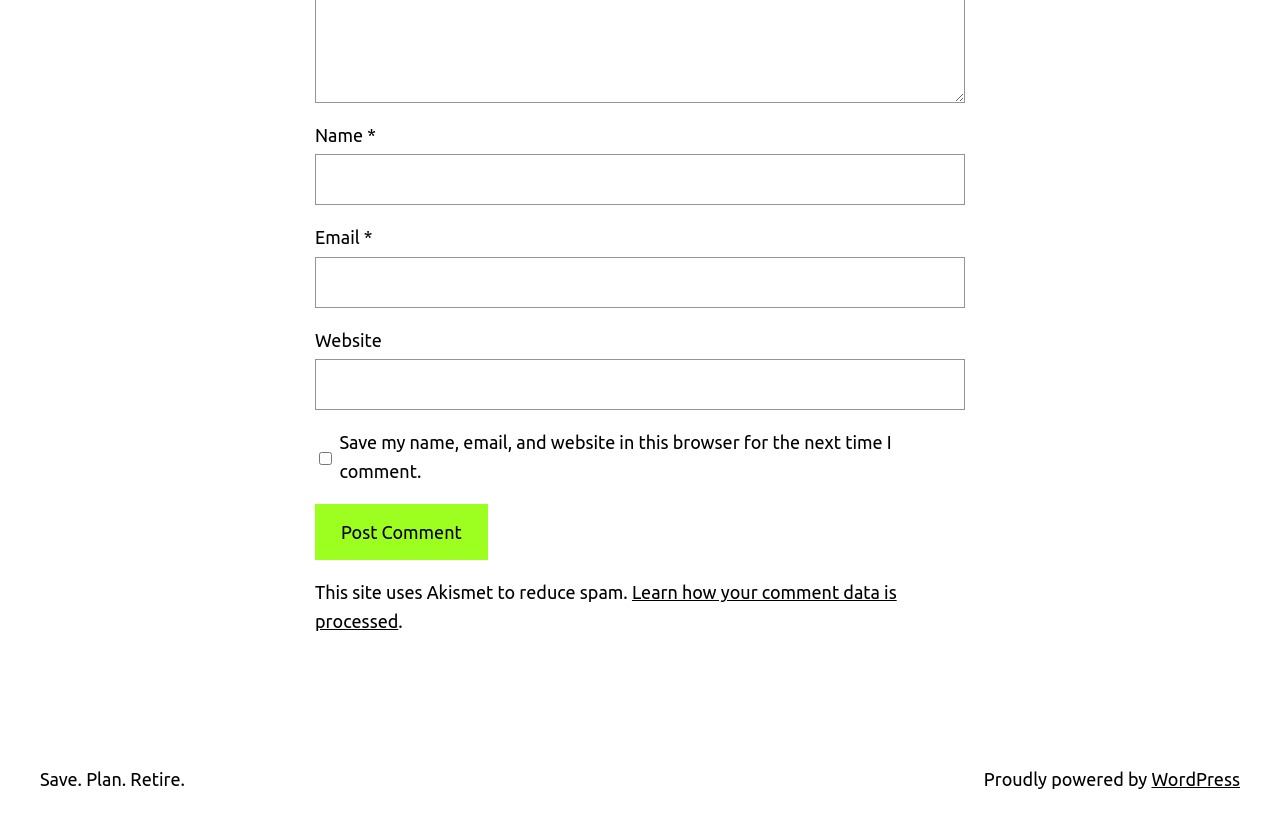Identify the bounding box coordinates of the area that should be clicked in order to complete the given instruction: "Enter your name". The bounding box coordinates should be four float numbers between 0 and 1, i.e., [left, top, right, bottom].

[0.246, 0.184, 0.754, 0.245]